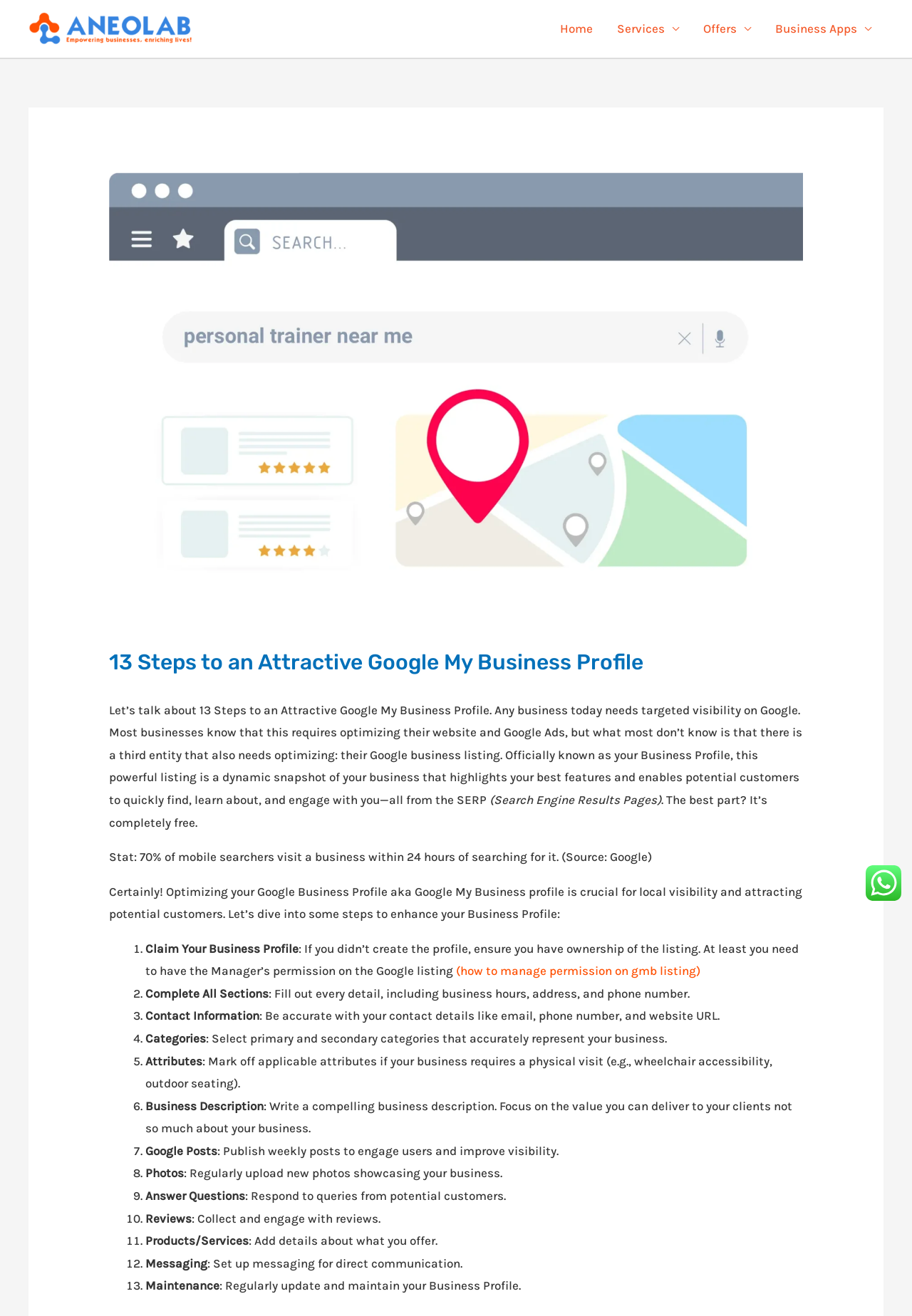What is the purpose of optimizing a Google Business Profile?
Refer to the image and offer an in-depth and detailed answer to the question.

According to the webpage, optimizing a Google Business Profile is crucial for local visibility and attracting potential customers. This is stated in the text 'Certainly! Optimizing your Google Business Profile aka Google My Business profile is crucial for local visibility and attracting potential customers.'